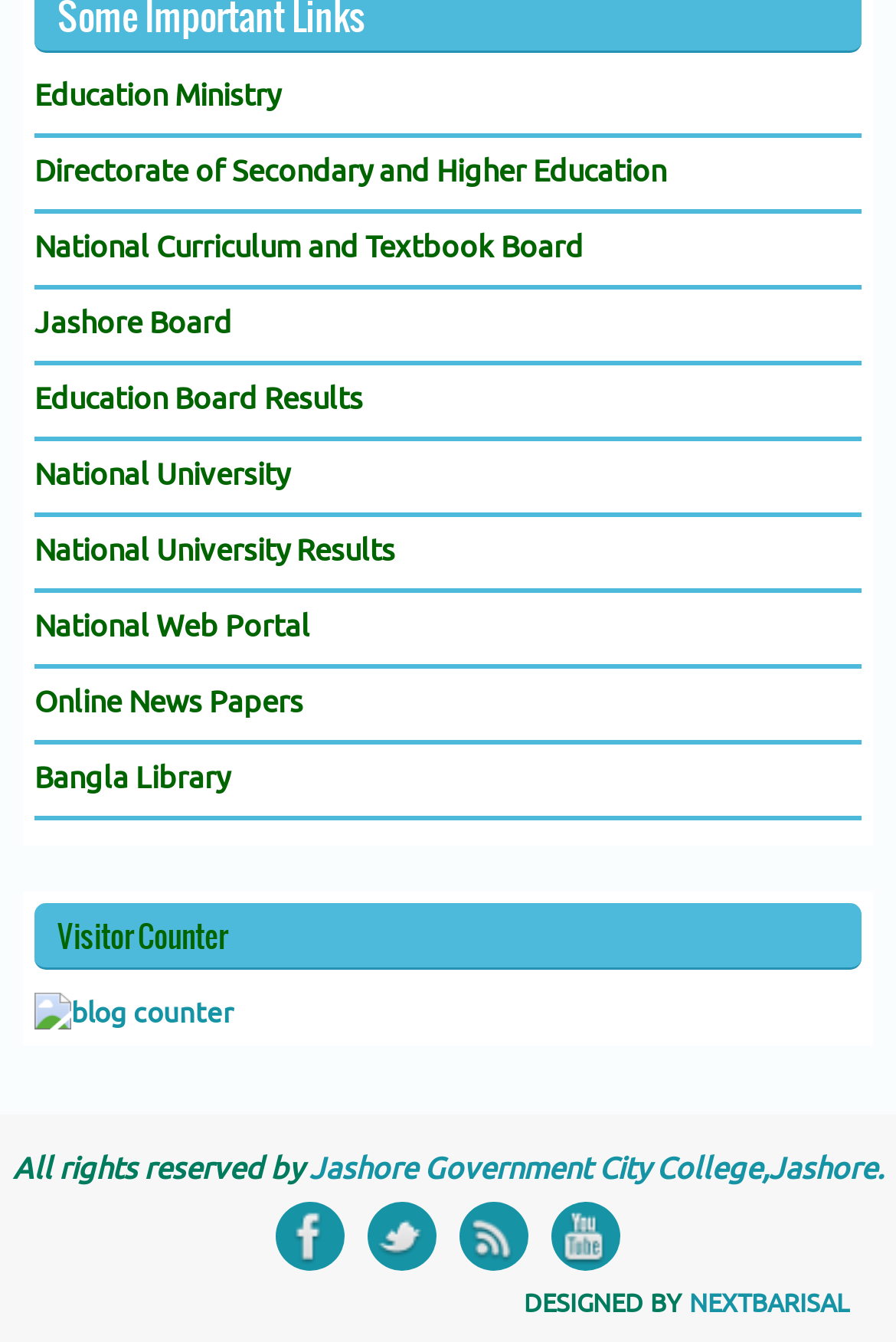What is the name of the college mentioned at the bottom of the webpage?
From the image, respond with a single word or phrase.

Jashore Government City College